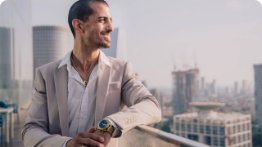Describe all the important aspects and details of the image.

A stylishly dressed young man stands confidently on a balcony, overlooking a bustling cityscape. He is wearing a light-colored suit jacket over a white shirt, showcasing a relaxed yet sophisticated look. His left arm is casually resting on the railing, where a noticeable wristwatch adds a touch of elegance. In the background, the skyline features modern skyscrapers, some of which appear to be under construction, indicating the vibrant growth of the urban environment. The scene captures a moment of contemplation and success, reflecting both his personal style and the dynamic city life around him.